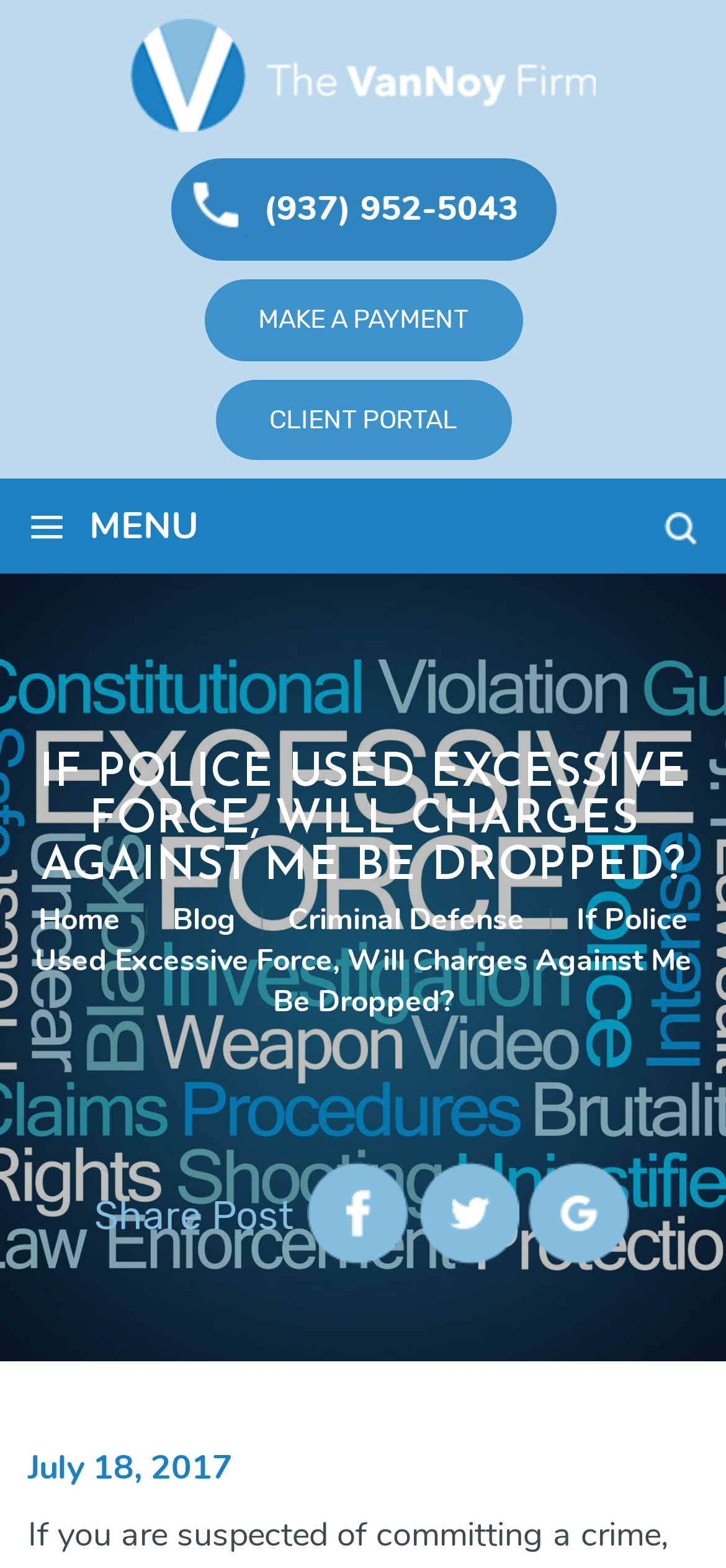What is the date of the blog post?
Make sure to answer the question with a detailed and comprehensive explanation.

The date of the blog post can be found at the bottom of the webpage, which is 'July 18, 2017'.